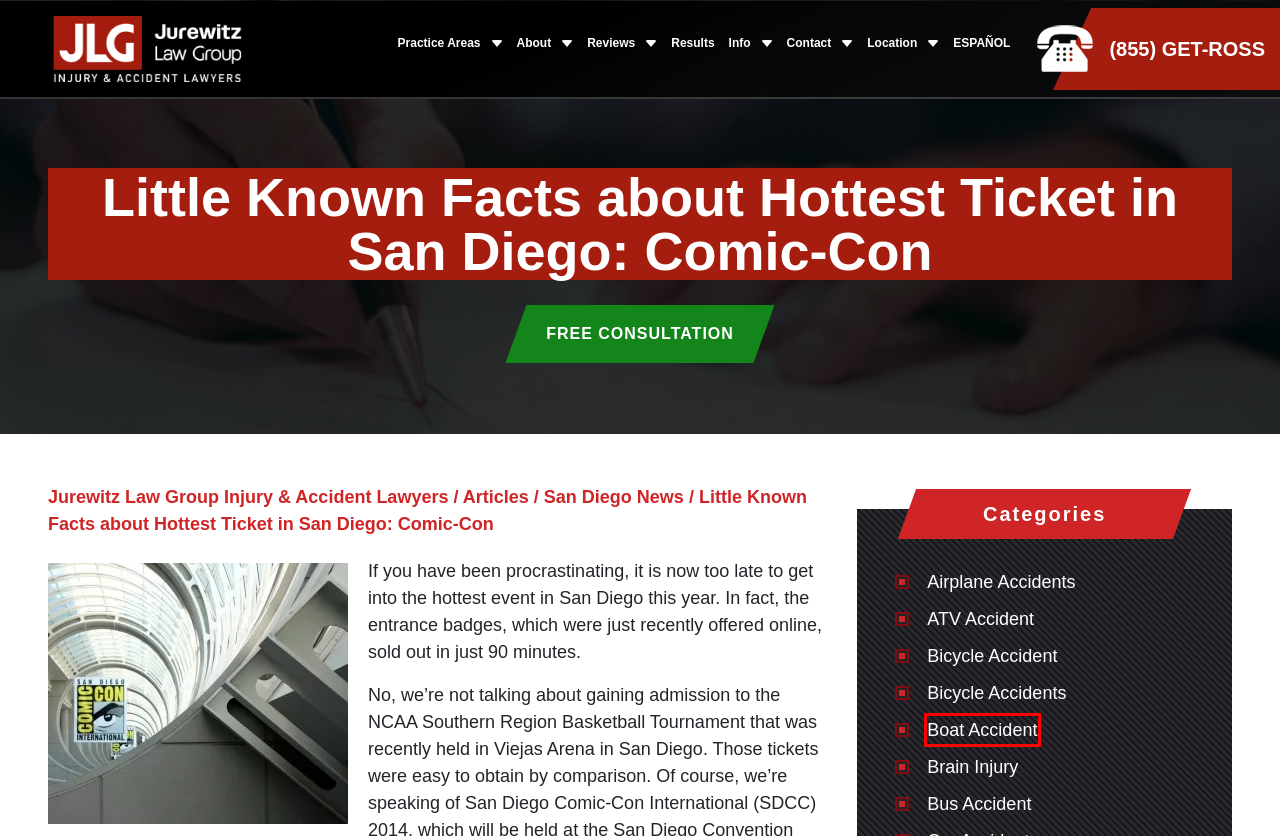Review the screenshot of a webpage that includes a red bounding box. Choose the most suitable webpage description that matches the new webpage after clicking the element within the red bounding box. Here are the candidates:
A. About Us | Jurewitz Law Group
B. Our Record of Success | Jurewitz Law Group
C. Bicycle Accident | Jurewitz Law Group Injury & Accident Lawyers
D. San Diego Personal Injury Lawyers | Jurewitz Law Group Injury & Accident Lawyers
E. Brain Injury | Jurewitz Law Group Injury & Accident Lawyers
F. San Diego News | Jurewitz Law Group Injury & Accident Lawyers
G. Articles | Jurewitz Law Group Injury & Accident Lawyers
H. Boat Accident | Jurewitz Law Group Injury & Accident Lawyers

H